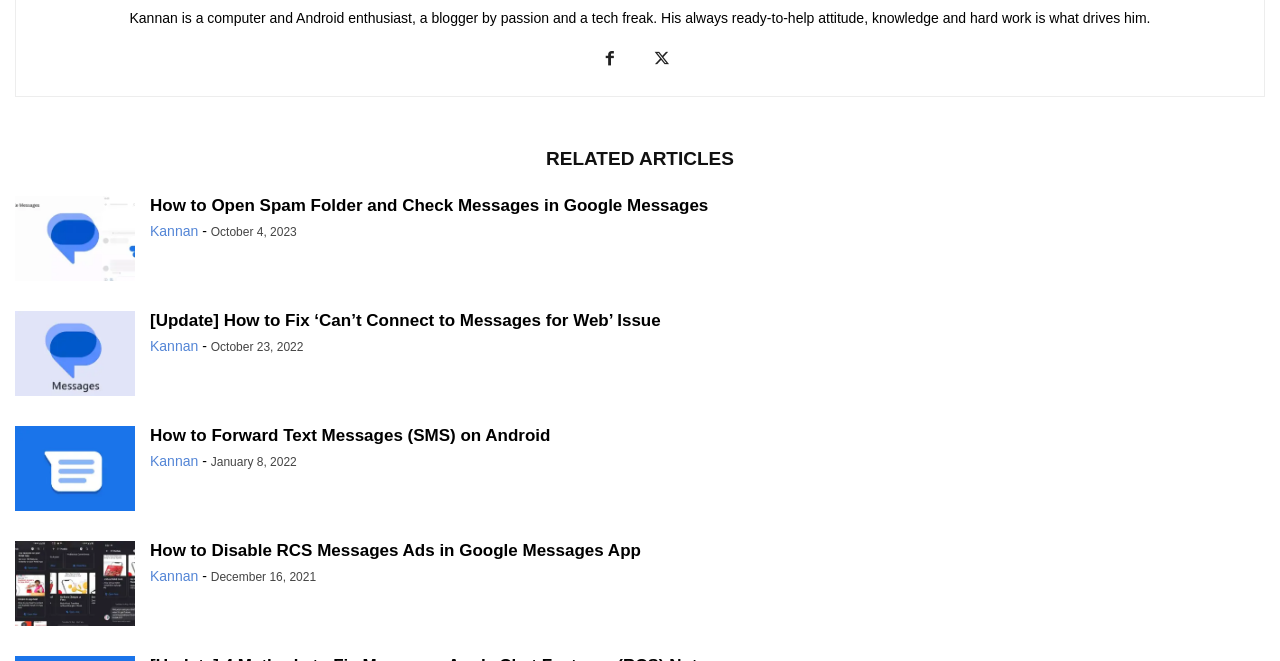Find the bounding box coordinates of the clickable region needed to perform the following instruction: "Check the article by Kannan". The coordinates should be provided as four float numbers between 0 and 1, i.e., [left, top, right, bottom].

[0.117, 0.337, 0.155, 0.362]